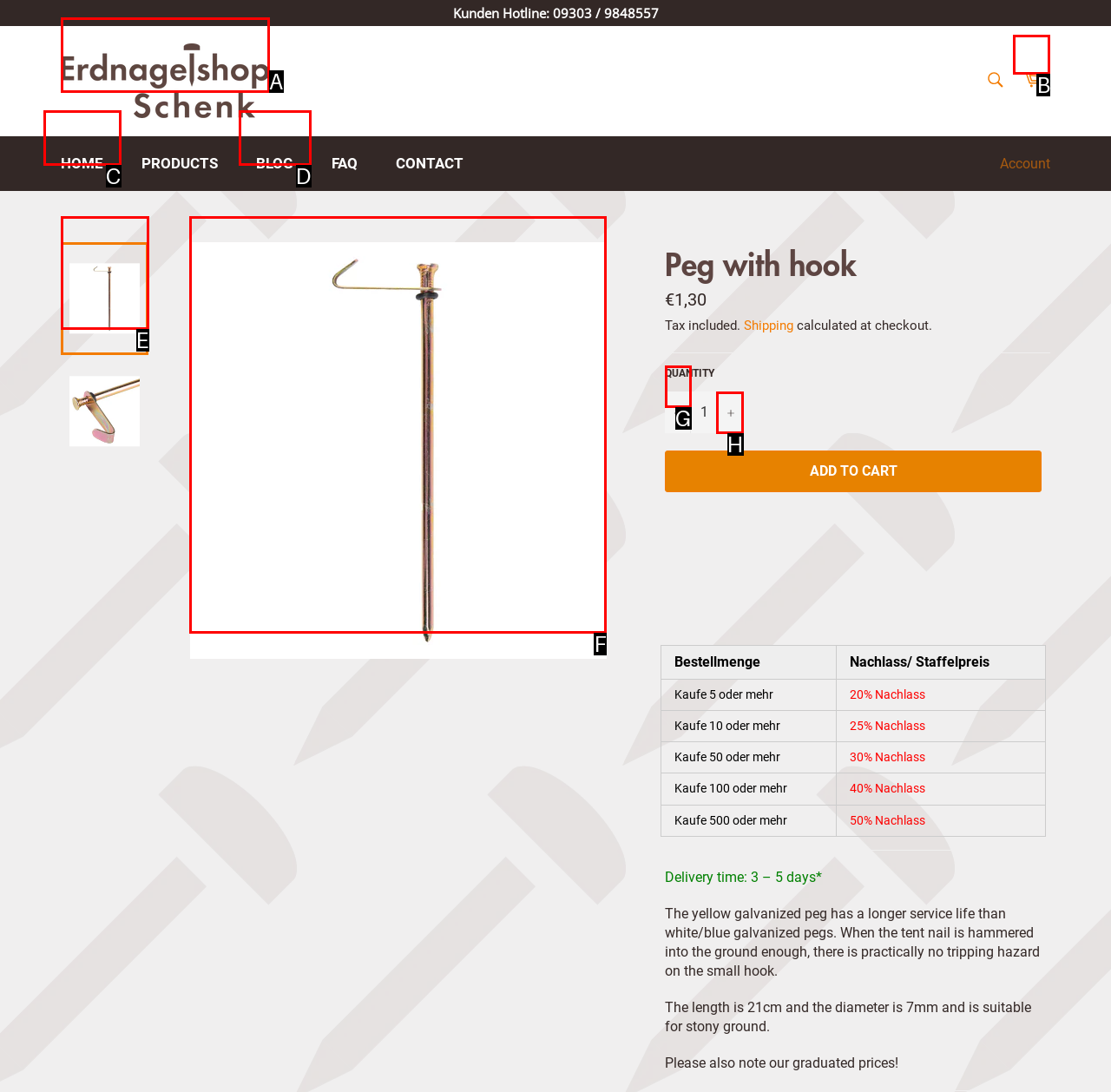Choose the letter that corresponds to the correct button to accomplish the task: Increase item quantity by one
Reply with the letter of the correct selection only.

H